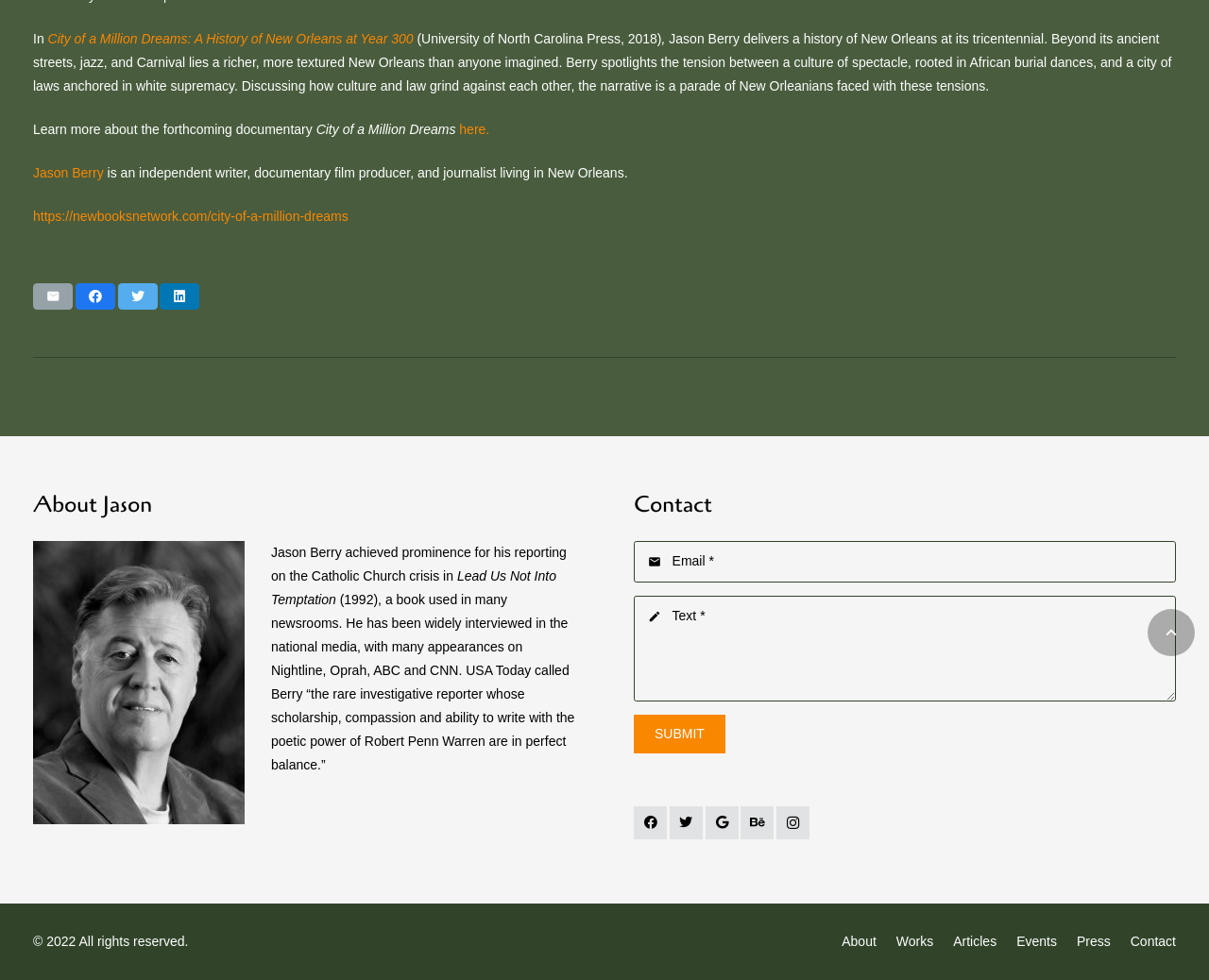Specify the bounding box coordinates (top-left x, top-left y, bottom-right x, bottom-right y) of the UI element in the screenshot that matches this description: aria-label="Instagram" title="Instagram"

[0.642, 0.822, 0.67, 0.856]